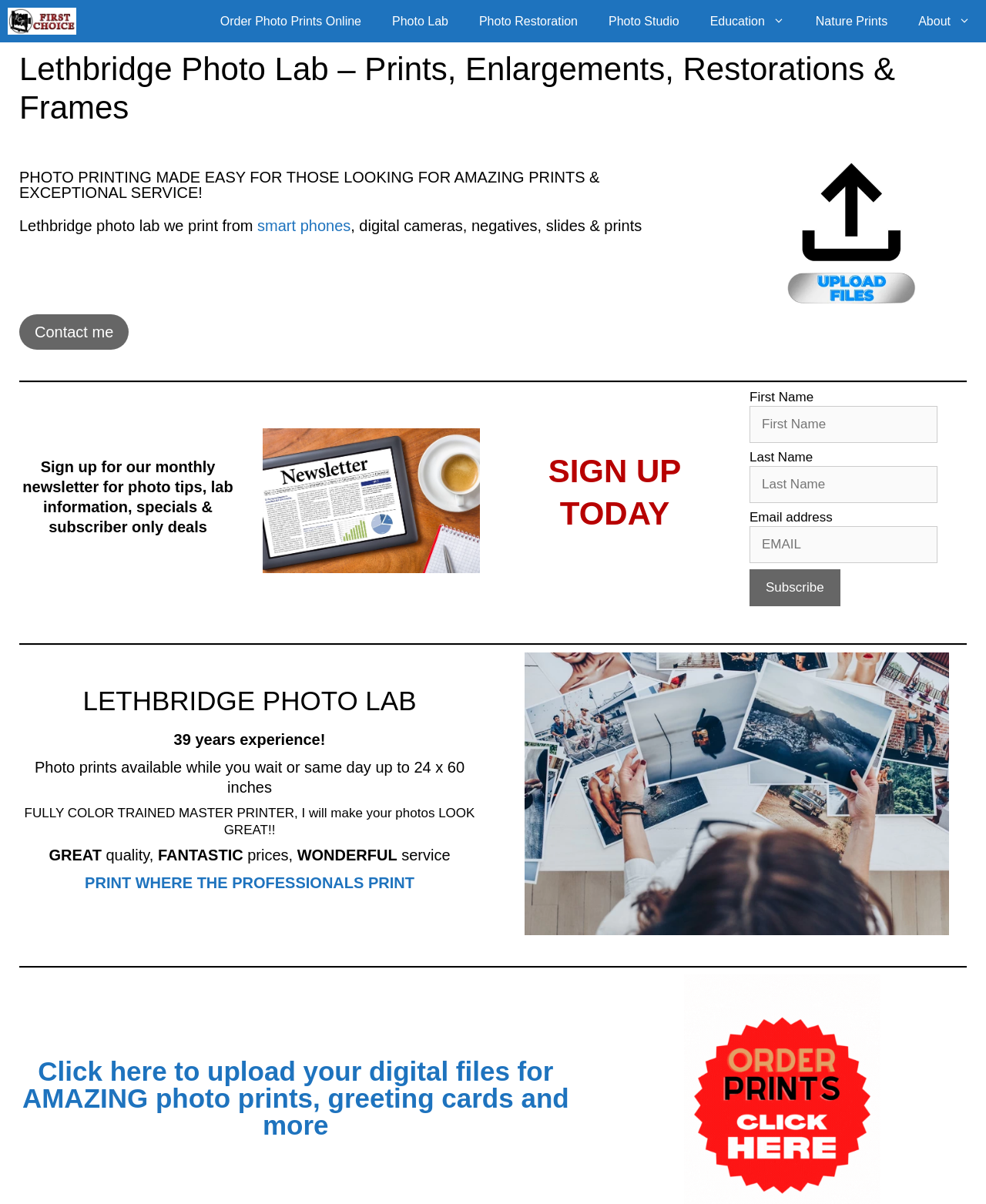What is the maximum size of photo prints available?
Using the information from the image, answer the question thoroughly.

The maximum size of photo prints available is mentioned in the text 'Photo prints available while you wait or same day up to 24 x 60 inches'.